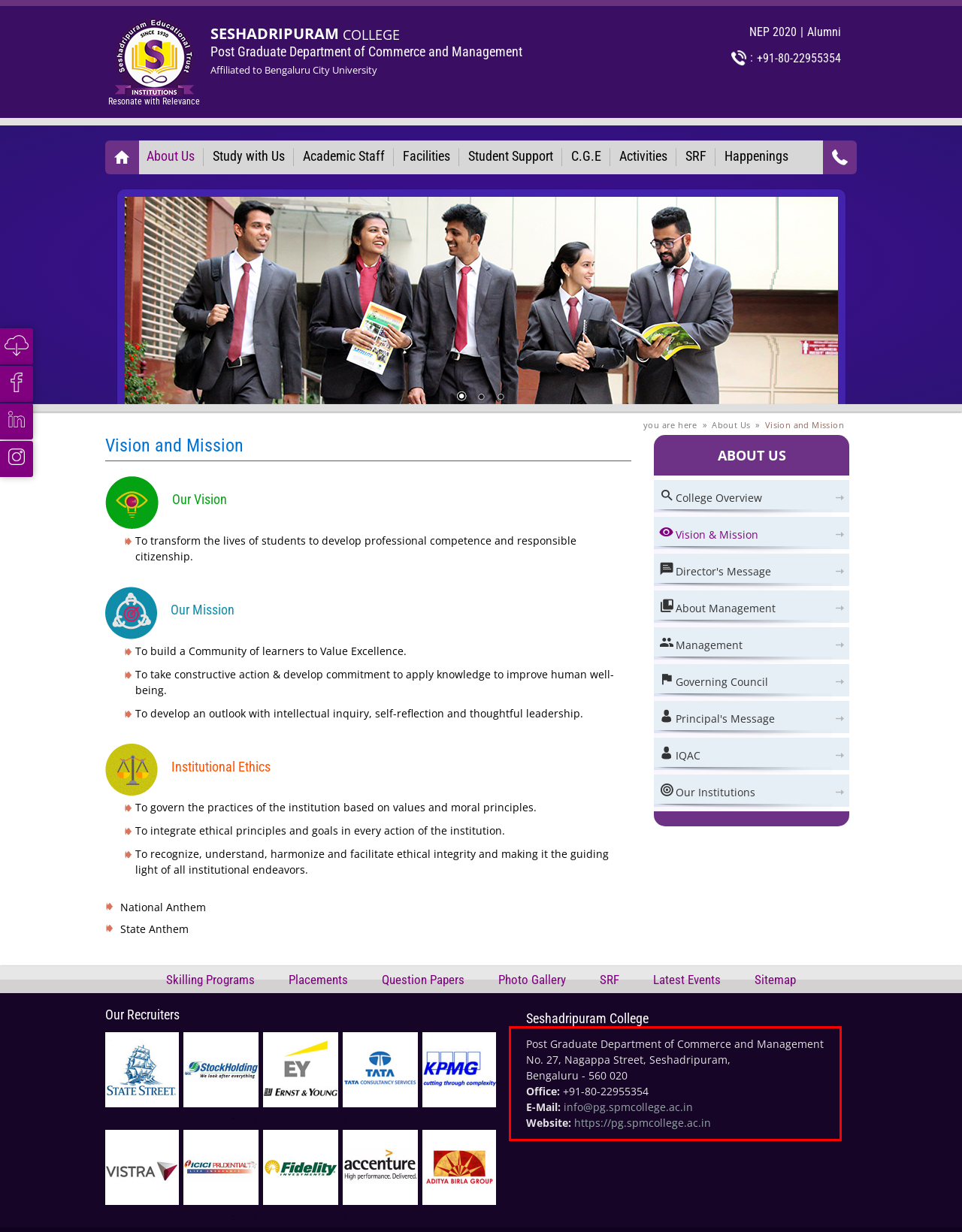Please look at the webpage screenshot and extract the text enclosed by the red bounding box.

Post Graduate Department of Commerce and Management No. 27, Nagappa Street, Seshadripuram, Bengaluru - 560 020 Office: +91-80-22955354 E-Mail: info@pg.spmcollege.ac.in Website: https://pg.spmcollege.ac.in